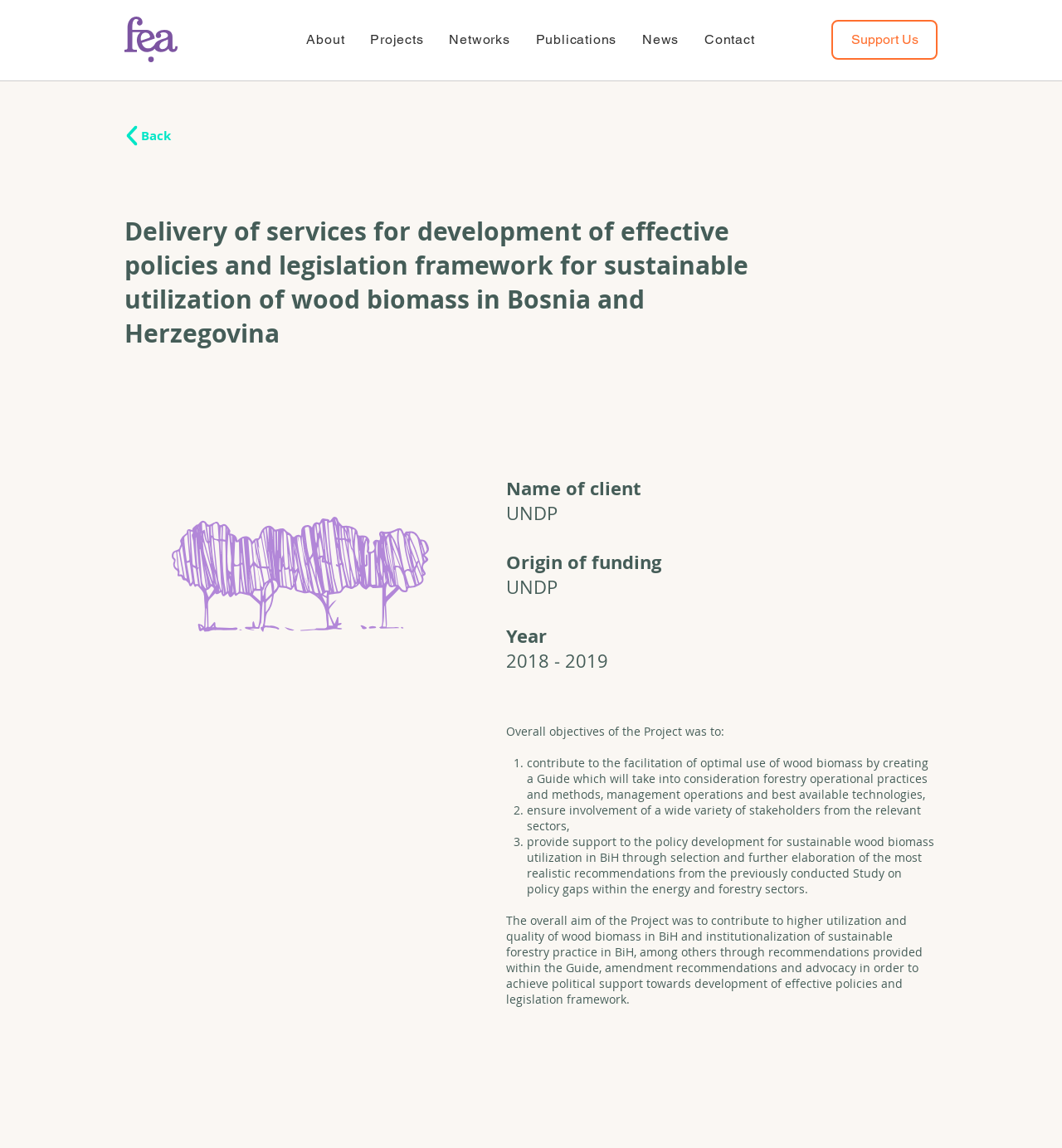Determine the bounding box coordinates of the section to be clicked to follow the instruction: "Click on News link". The coordinates should be given as four float numbers between 0 and 1, formatted as [left, top, right, bottom].

[0.596, 0.02, 0.648, 0.048]